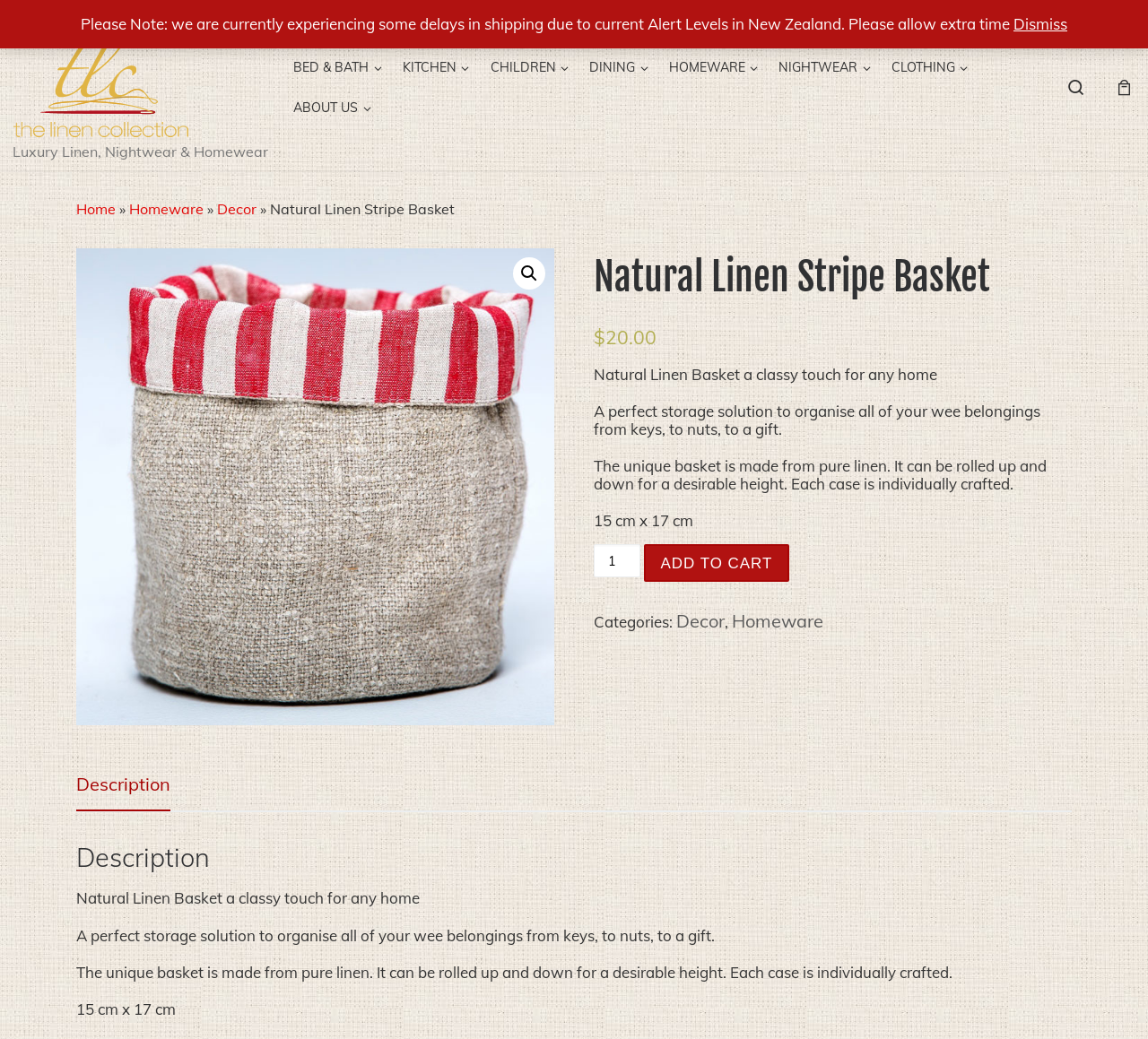Please locate and retrieve the main header text of the webpage.

Natural Linen Stripe Basket